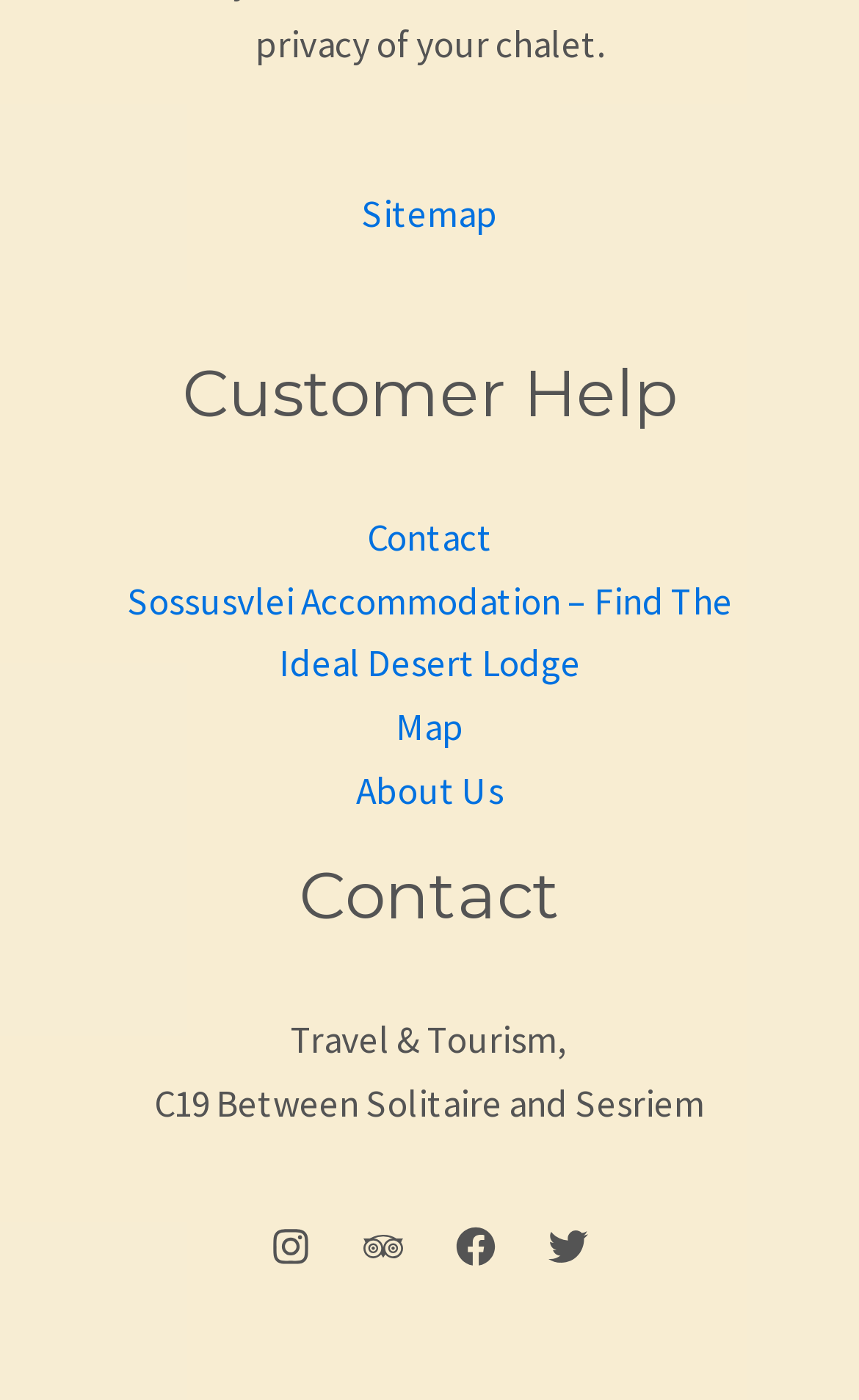What is the category of the business?
Refer to the image and provide a thorough answer to the question.

I inferred this answer by looking at the StaticText element 'Travel & Tourism,' which is located in the 'Footer Widget 4' section, indicating that the business is related to travel and tourism.